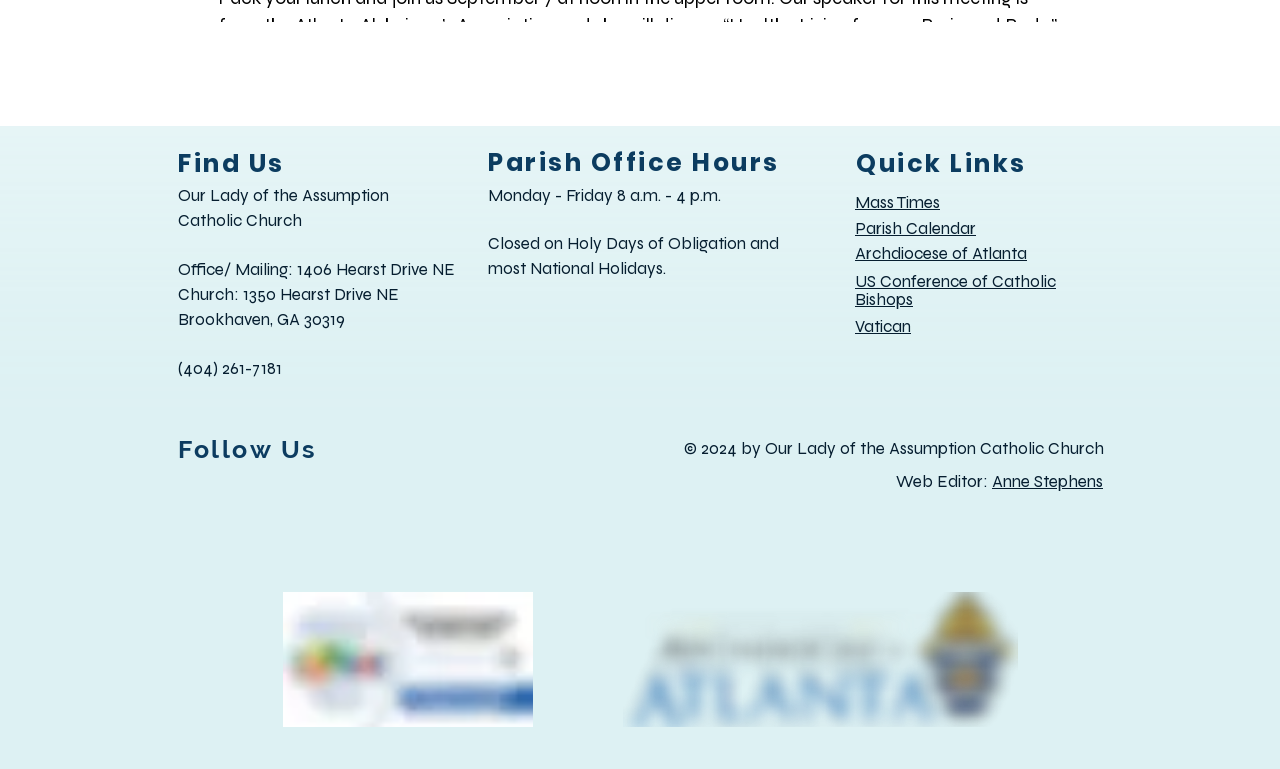Respond to the question below with a single word or phrase: What is the field trip destination on Thurs., Sept. 28th?

Robert C. Williams Museum of Papermaking